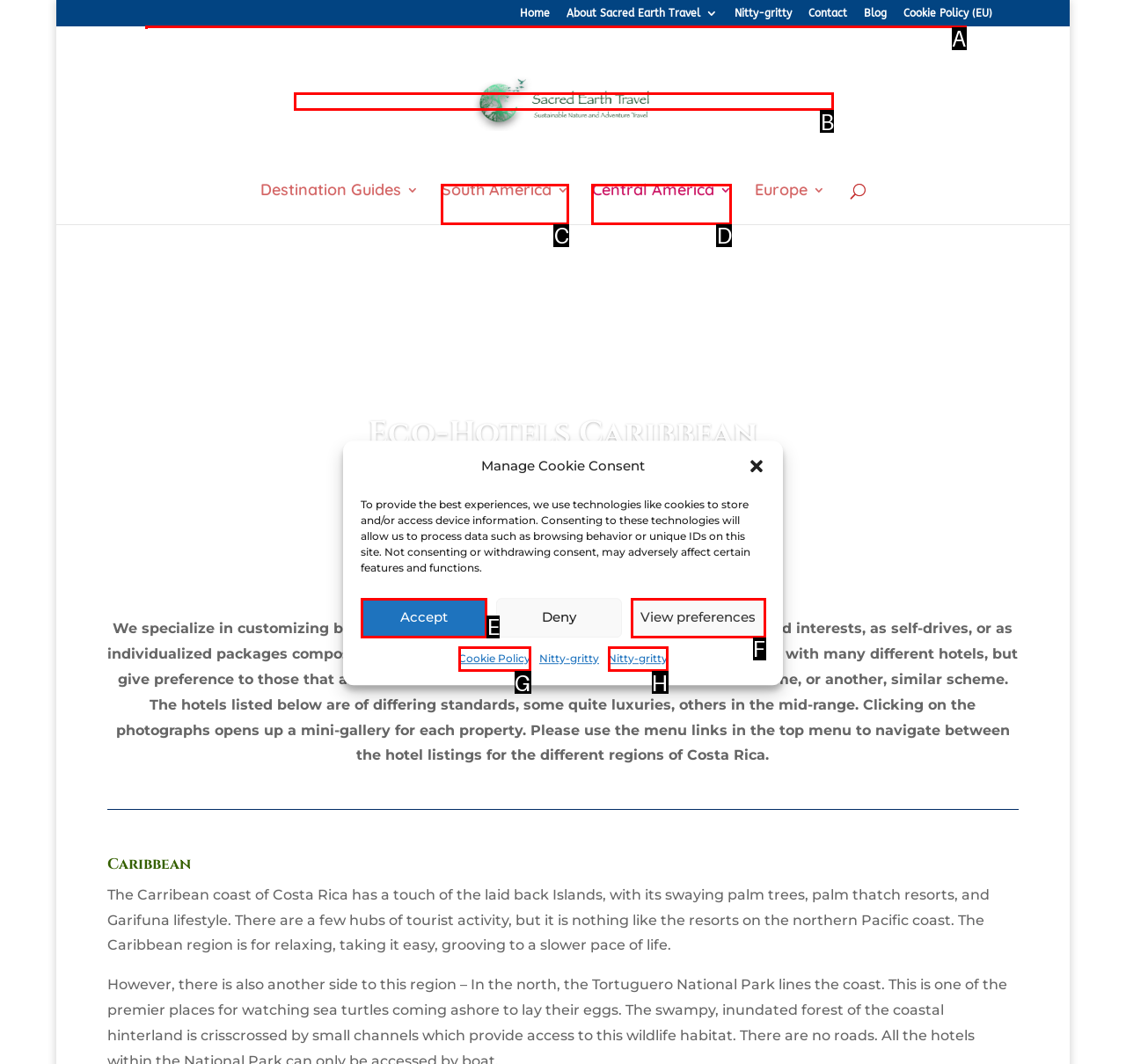Indicate the HTML element to be clicked to accomplish this task: Search for something Respond using the letter of the correct option.

A